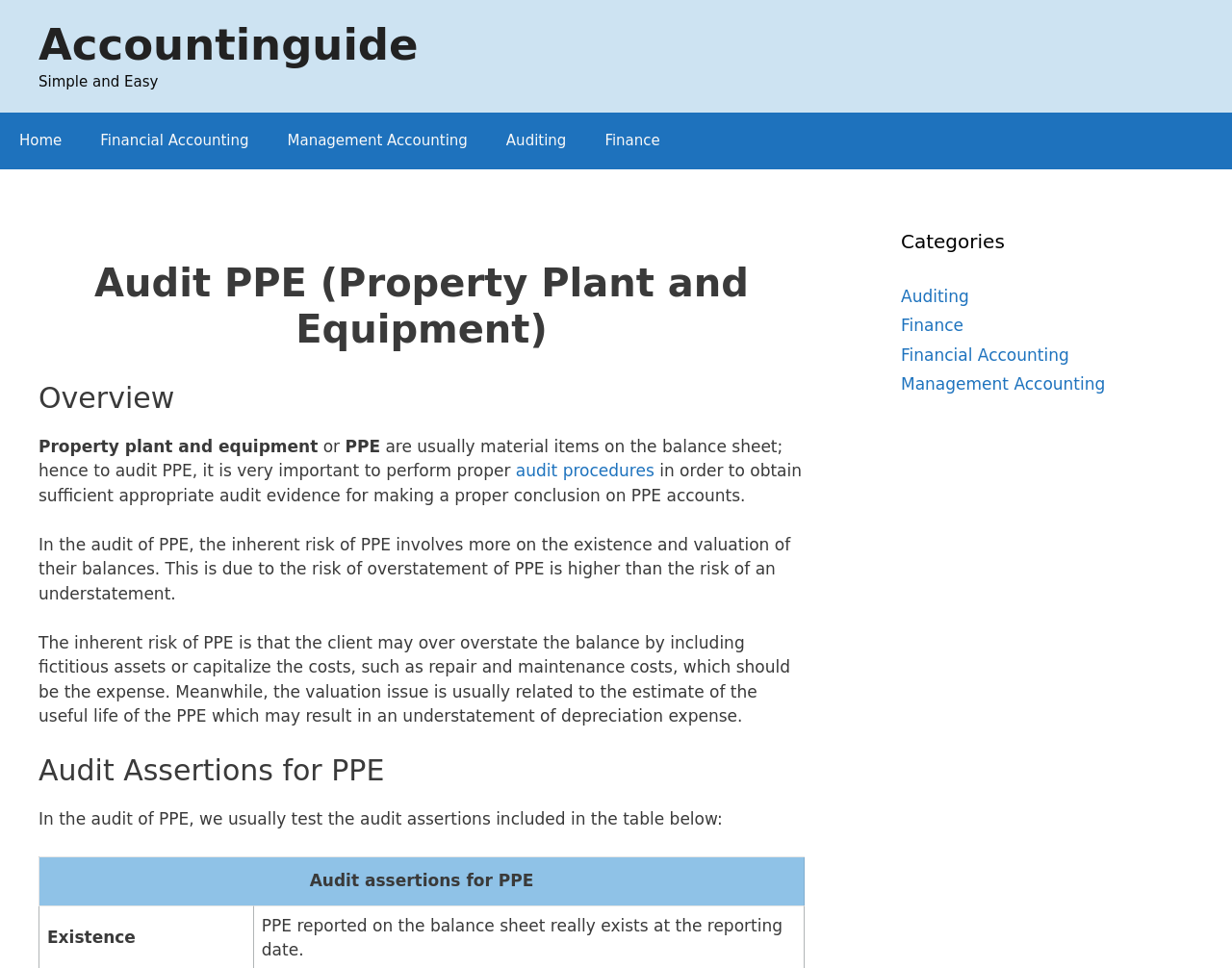Please determine the headline of the webpage and provide its content.

Audit PPE (Property Plant and Equipment)